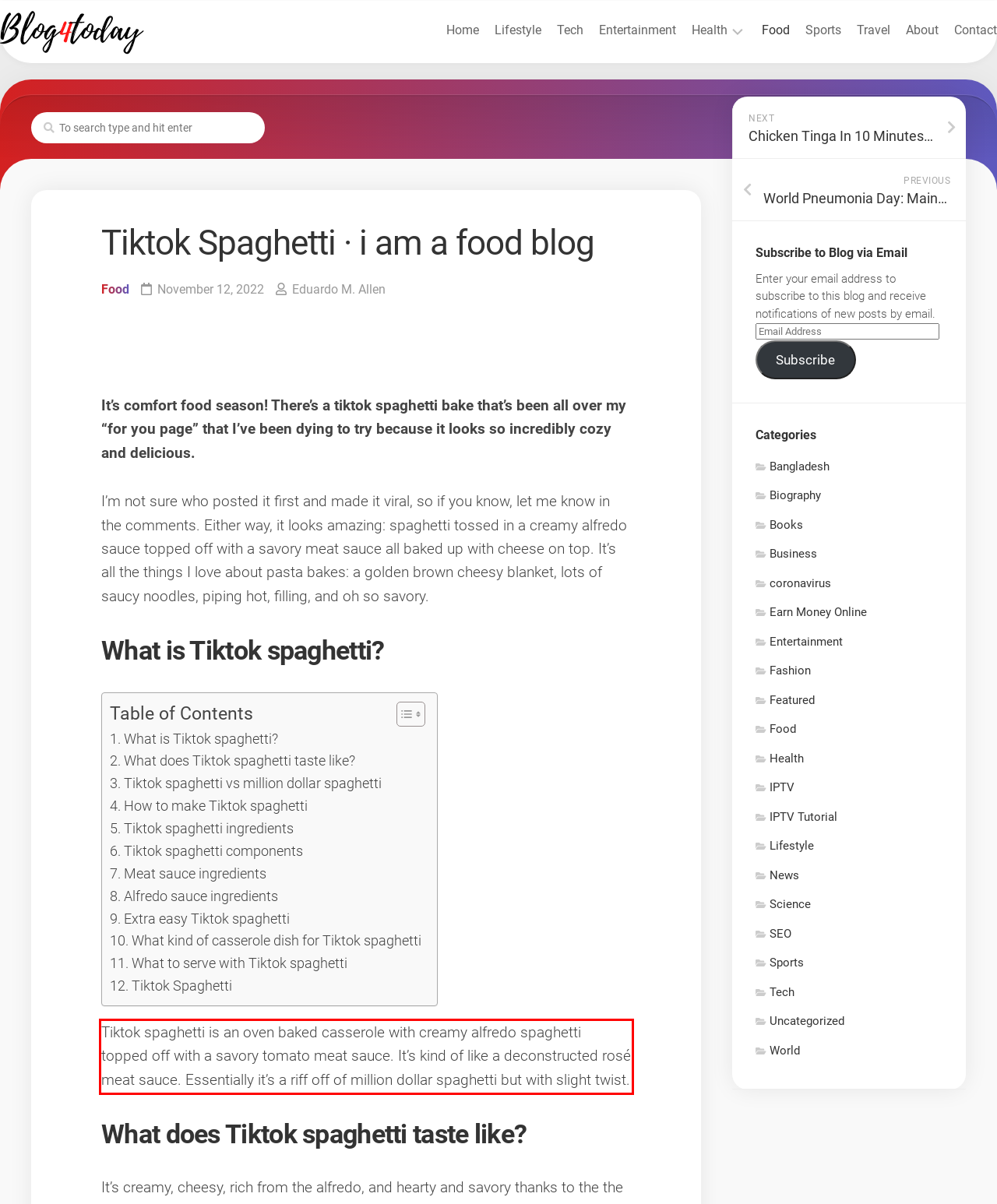Please extract the text content from the UI element enclosed by the red rectangle in the screenshot.

Tiktok spaghetti is an oven baked casserole with creamy alfredo spaghetti topped off with a savory tomato meat sauce. It’s kind of like a deconstructed rosé meat sauce. Essentially it’s a riff off of million dollar spaghetti but with slight twist.